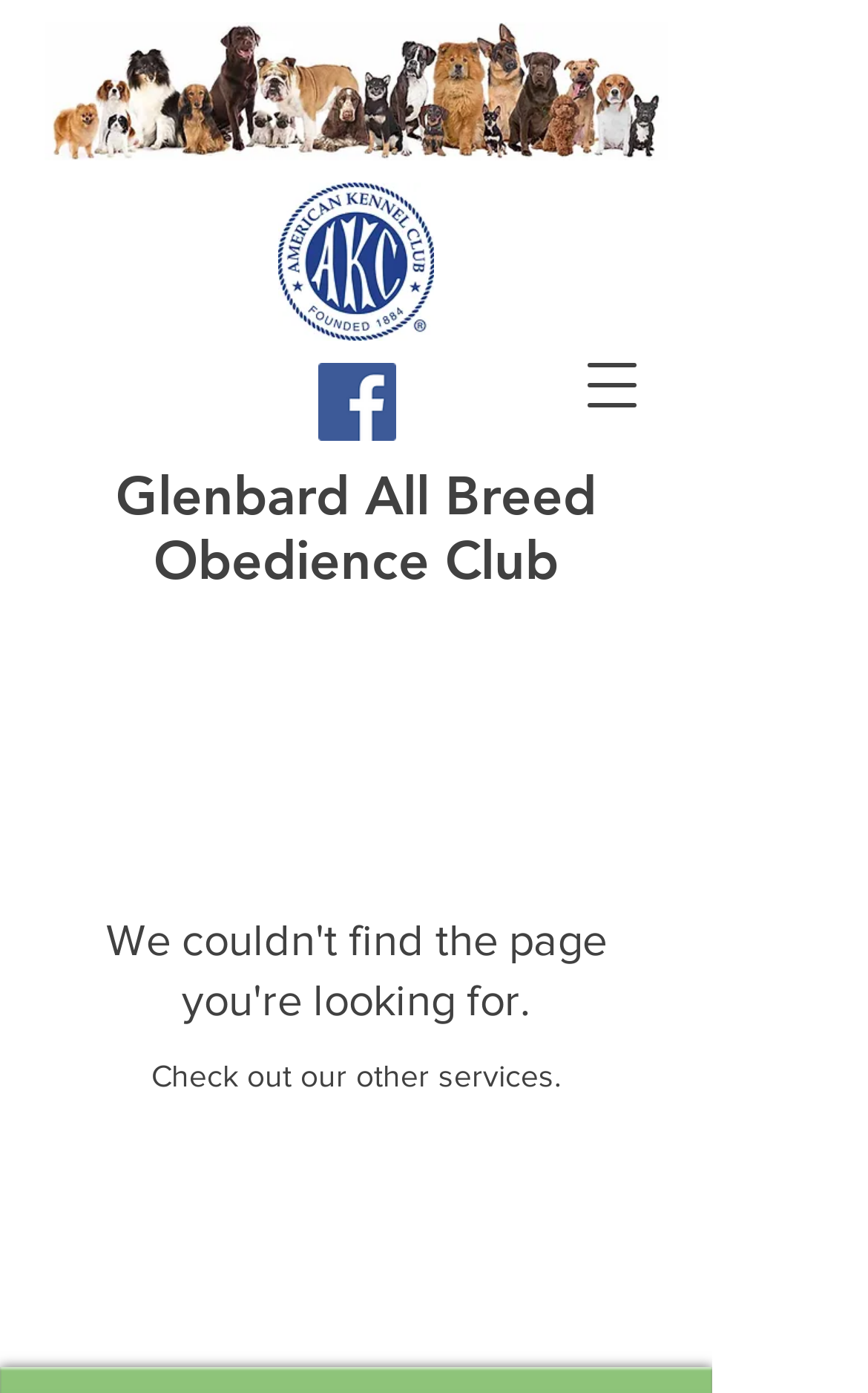Refer to the image and provide an in-depth answer to the question: 
What is the name of the obedience club?

I found the answer by looking at the heading element with the text 'Glenbard All Breed Obedience Club' which is located at the top of the page.